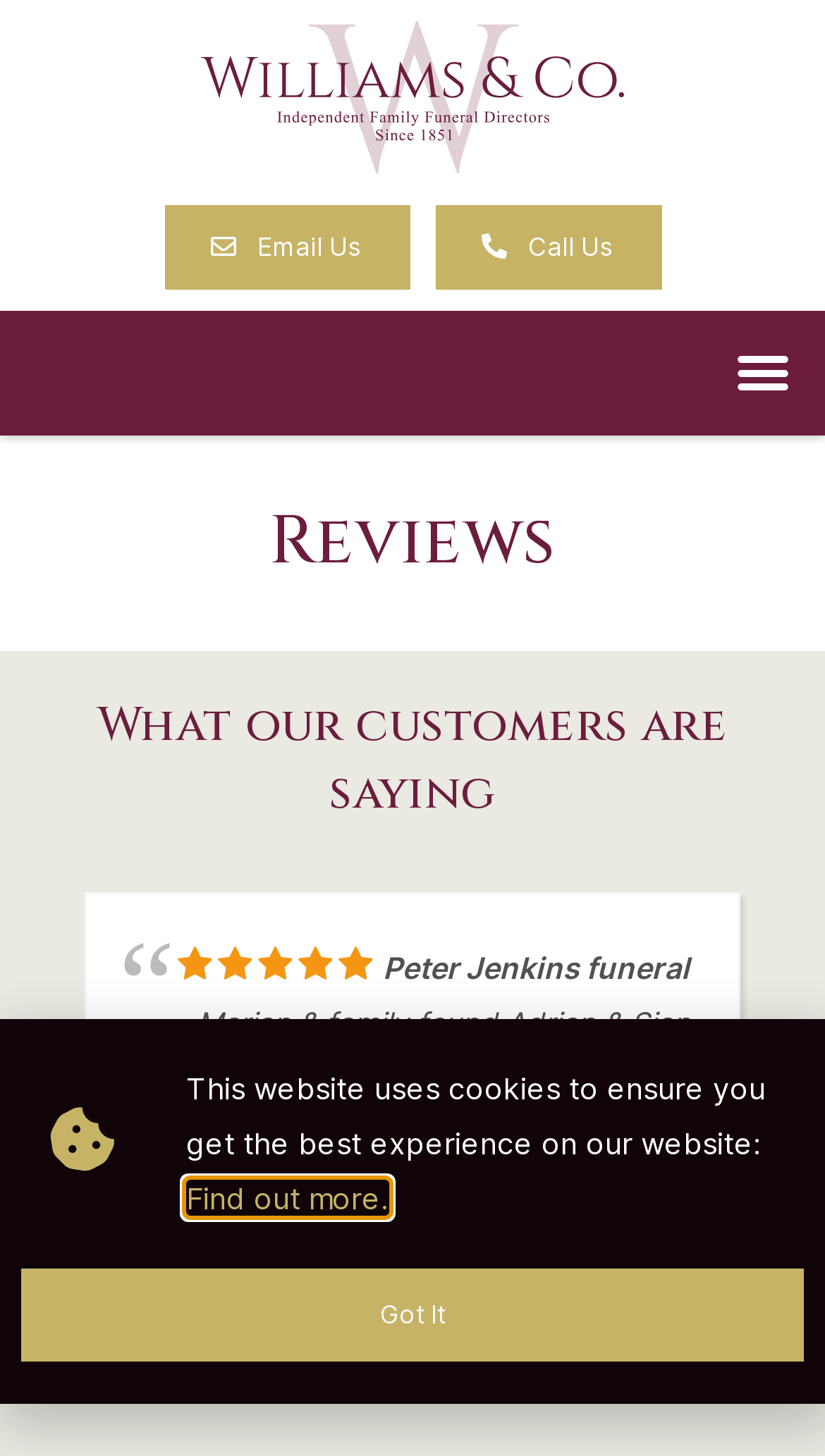How many reviews are shown on this page?
Refer to the image and answer the question using a single word or phrase.

At least 2